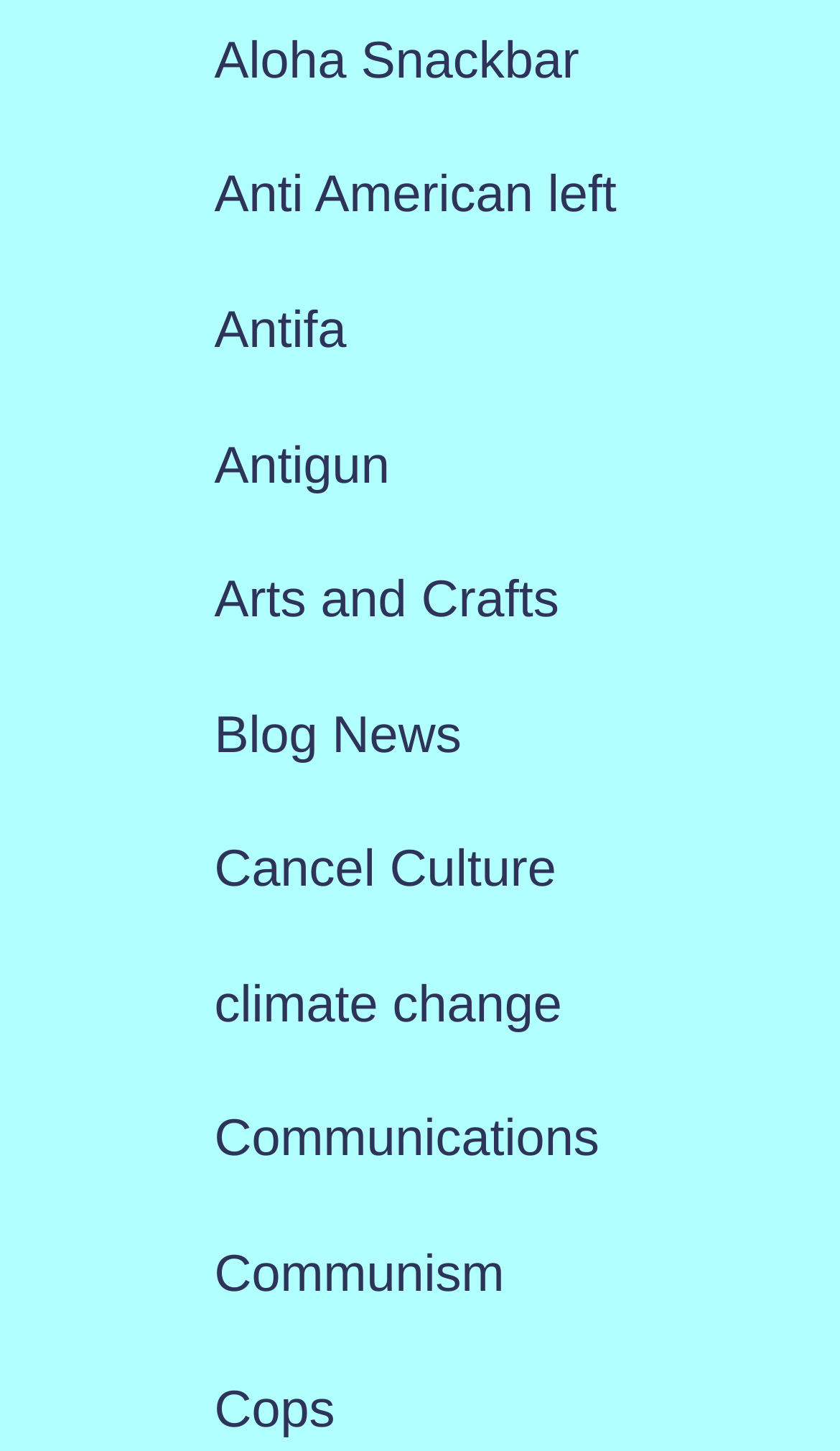Please determine the bounding box coordinates of the element's region to click in order to carry out the following instruction: "Visit Antifa page". The coordinates should be four float numbers between 0 and 1, i.e., [left, top, right, bottom].

[0.255, 0.208, 0.412, 0.248]